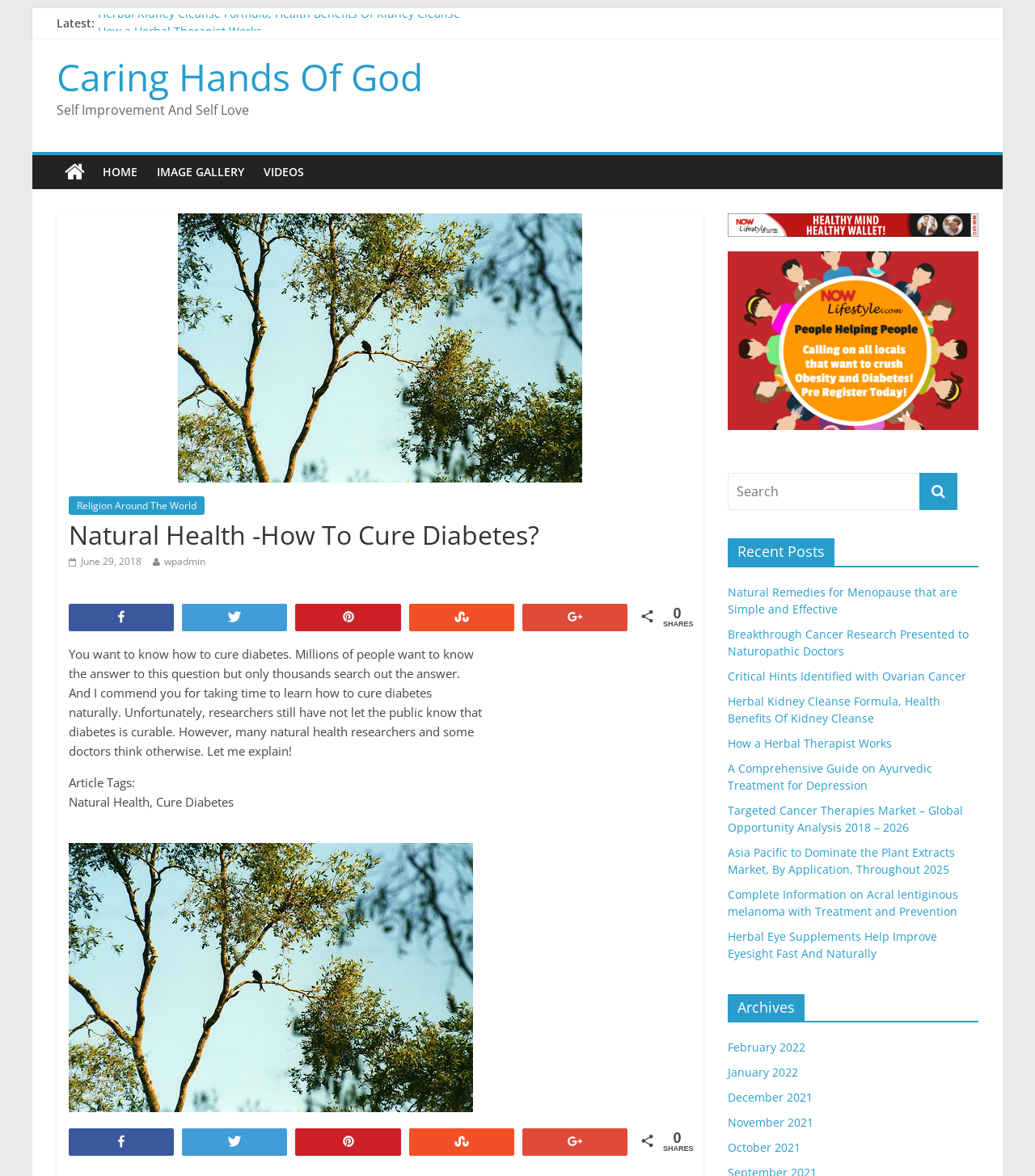Highlight the bounding box coordinates of the element that should be clicked to carry out the following instruction: "Search for something". The coordinates must be given as four float numbers ranging from 0 to 1, i.e., [left, top, right, bottom].

[0.703, 0.402, 0.9, 0.434]